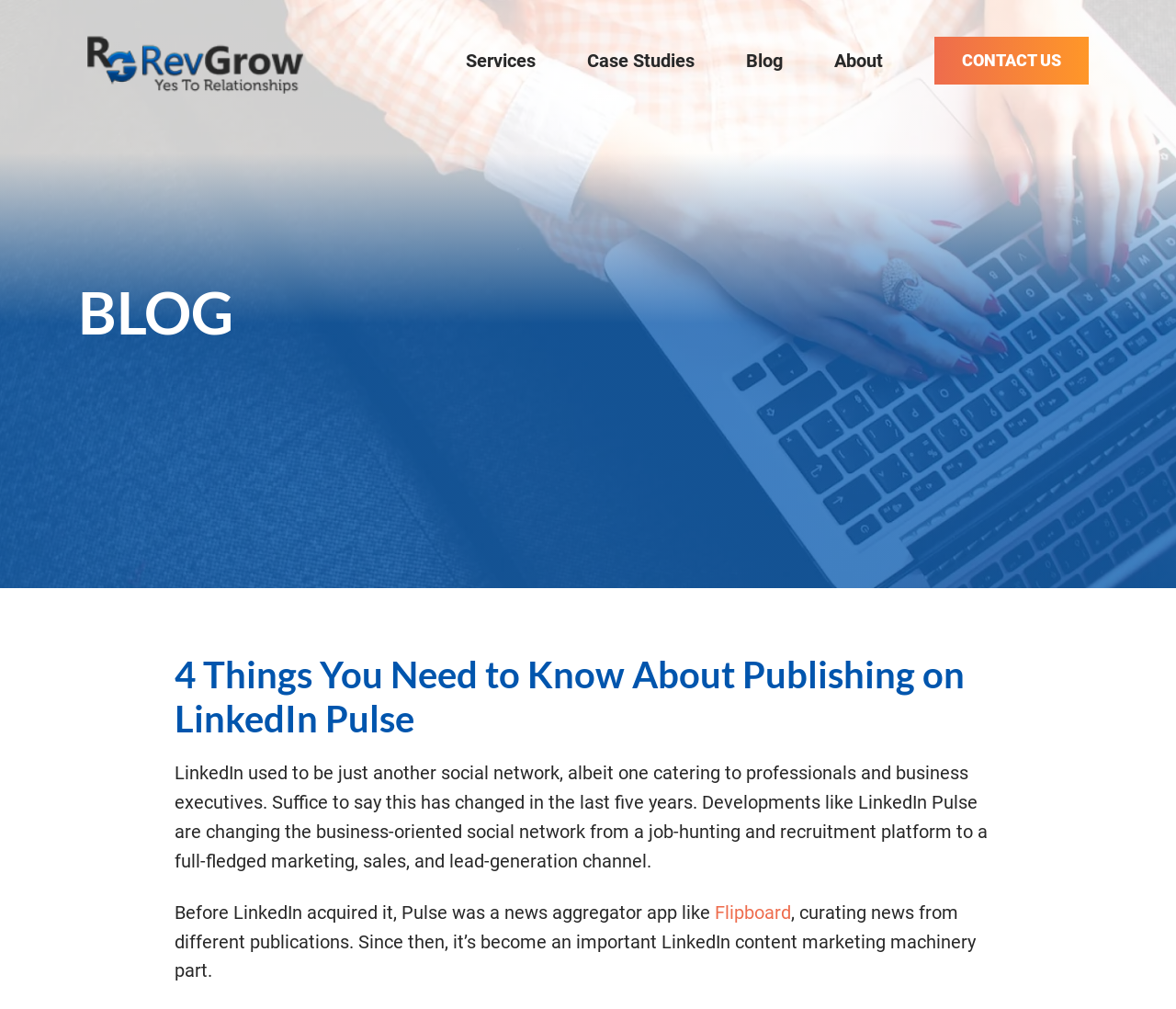What is the name of the company behind the website?
Provide a detailed and extensive answer to the question.

The name of the company behind the website can be found in the top-left corner of the webpage, where it says 'RevGrow' with a corresponding image logo.